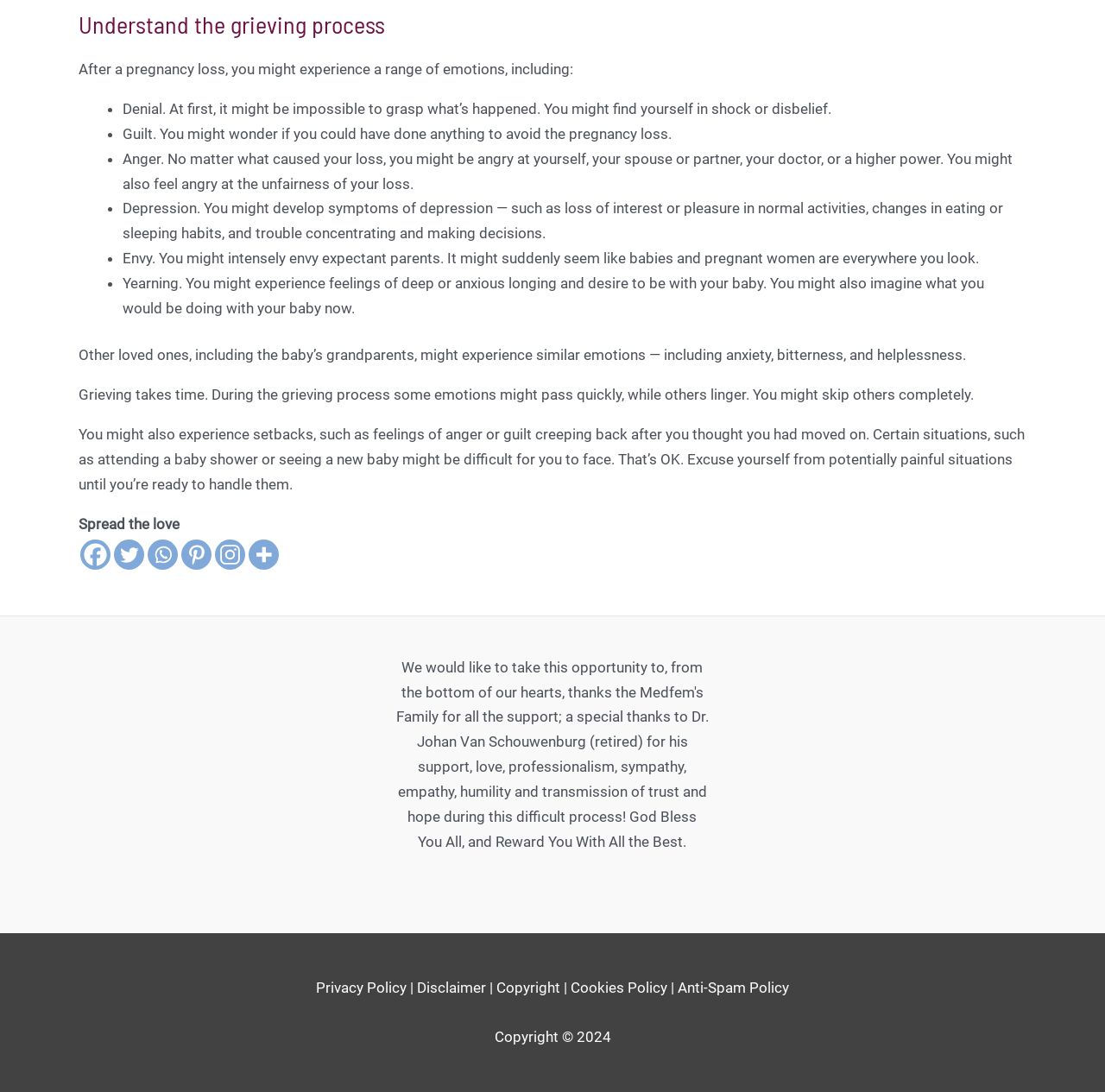What is the copyright year of the webpage?
Please provide a comprehensive answer based on the visual information in the image.

The webpage's copyright information is displayed at the bottom of the page, stating 'Copyright © 2024'.